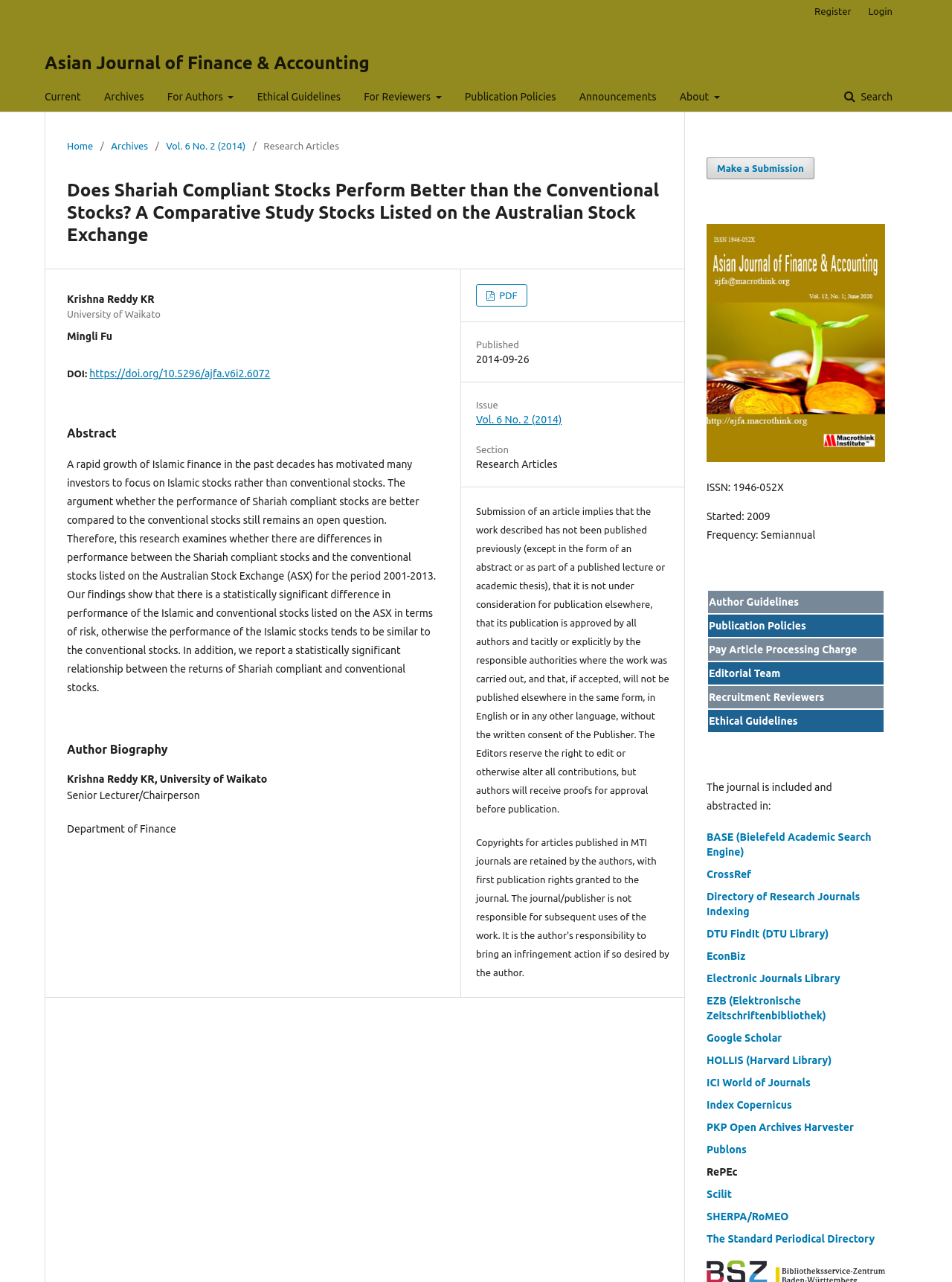Locate the bounding box coordinates of the element that needs to be clicked to carry out the instruction: "View author guidelines". The coordinates should be given as four float numbers ranging from 0 to 1, i.e., [left, top, right, bottom].

[0.745, 0.465, 0.839, 0.474]